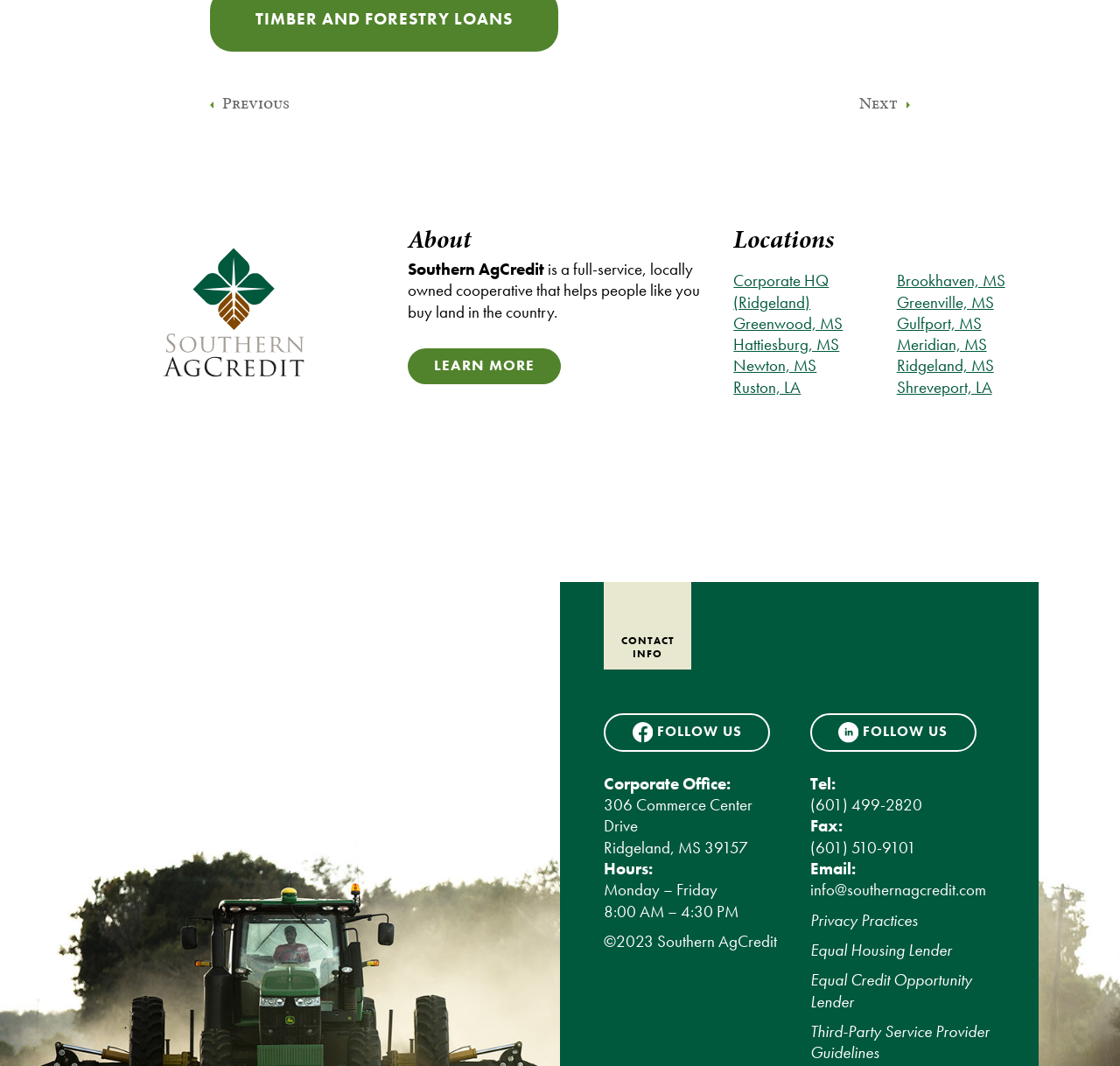Determine the bounding box coordinates for the clickable element required to fulfill the instruction: "Learn more about Southern AgCredit". Provide the coordinates as four float numbers between 0 and 1, i.e., [left, top, right, bottom].

[0.364, 0.327, 0.501, 0.36]